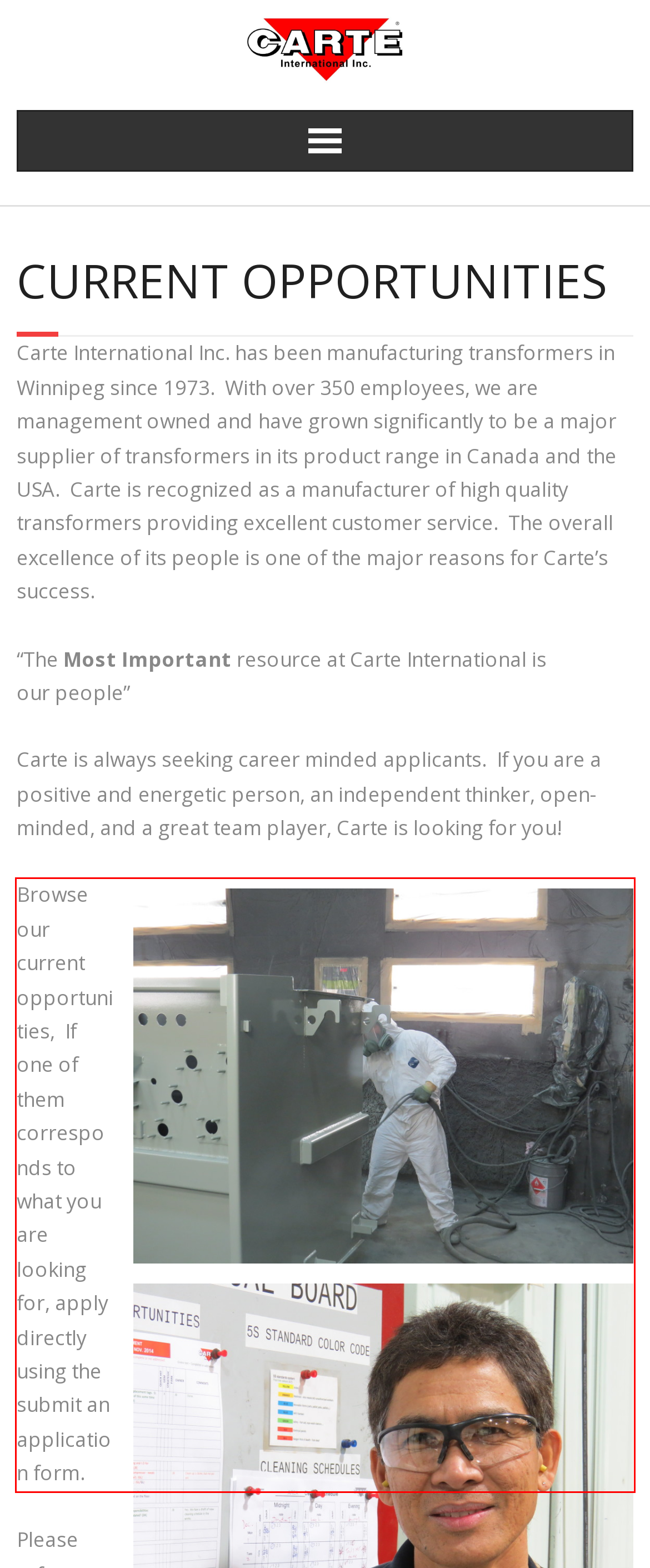You have a screenshot of a webpage with a UI element highlighted by a red bounding box. Use OCR to obtain the text within this highlighted area.

Browse our current opportunities, If one of them corresponds to what you are looking for, apply directly using the submit an application form.